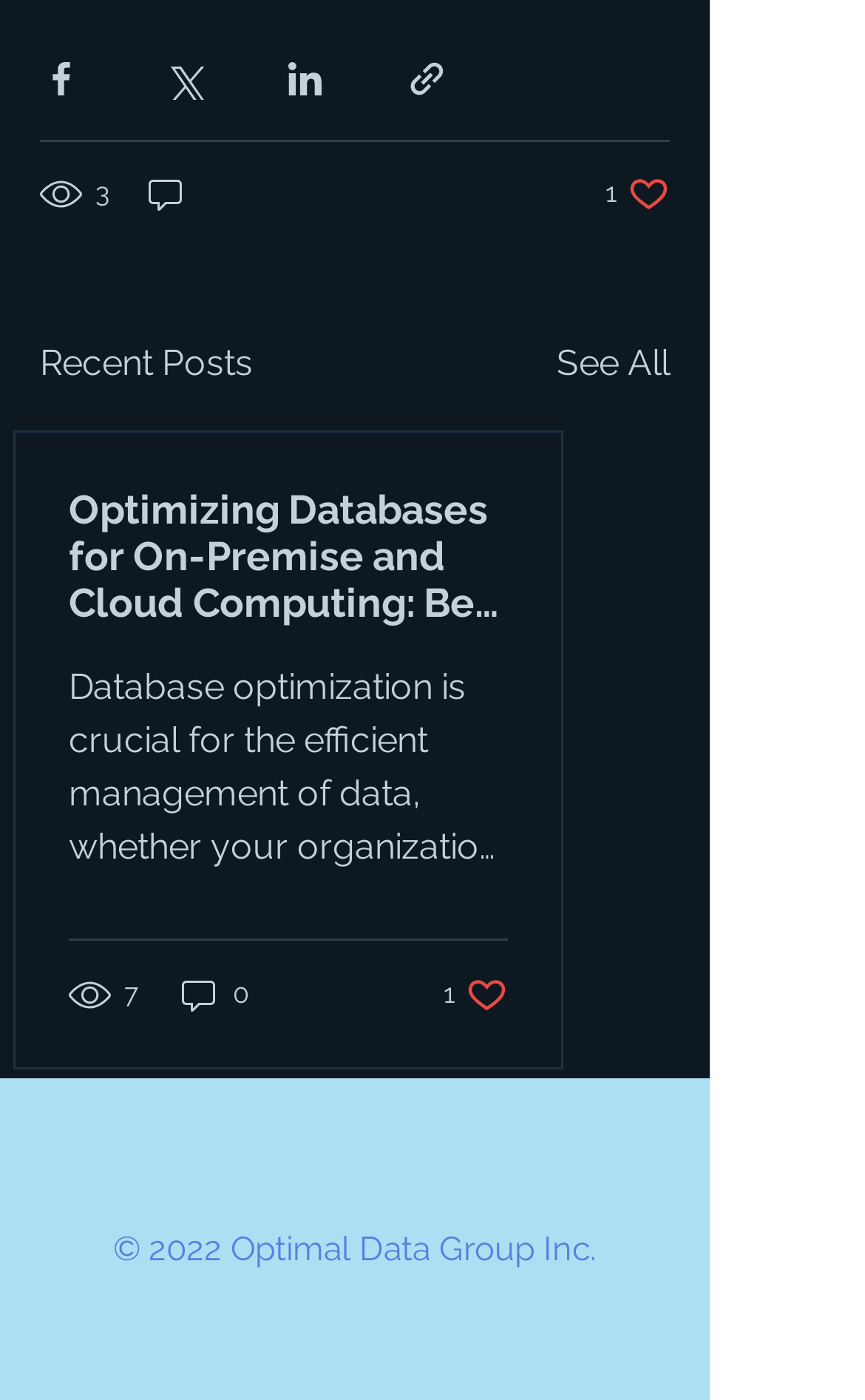Based on the description "aria-label="Share via link"", find the bounding box of the specified UI element.

[0.469, 0.041, 0.518, 0.071]